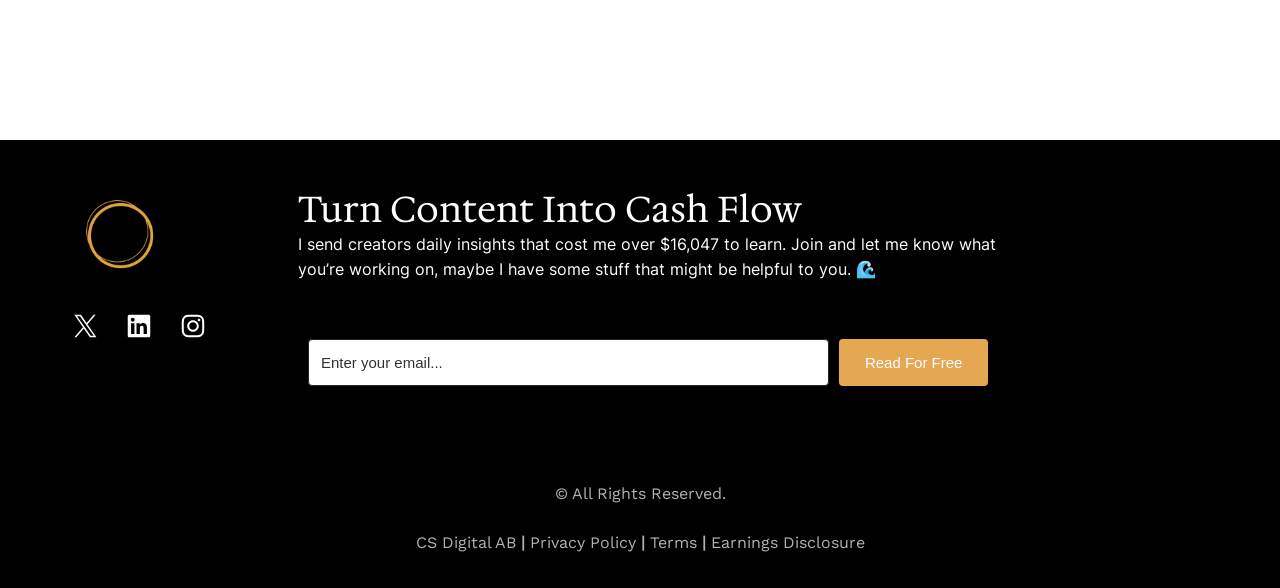Please give the bounding box coordinates of the area that should be clicked to fulfill the following instruction: "View the Privacy Policy". The coordinates should be in the format of four float numbers from 0 to 1, i.e., [left, top, right, bottom].

[0.414, 0.907, 0.496, 0.939]